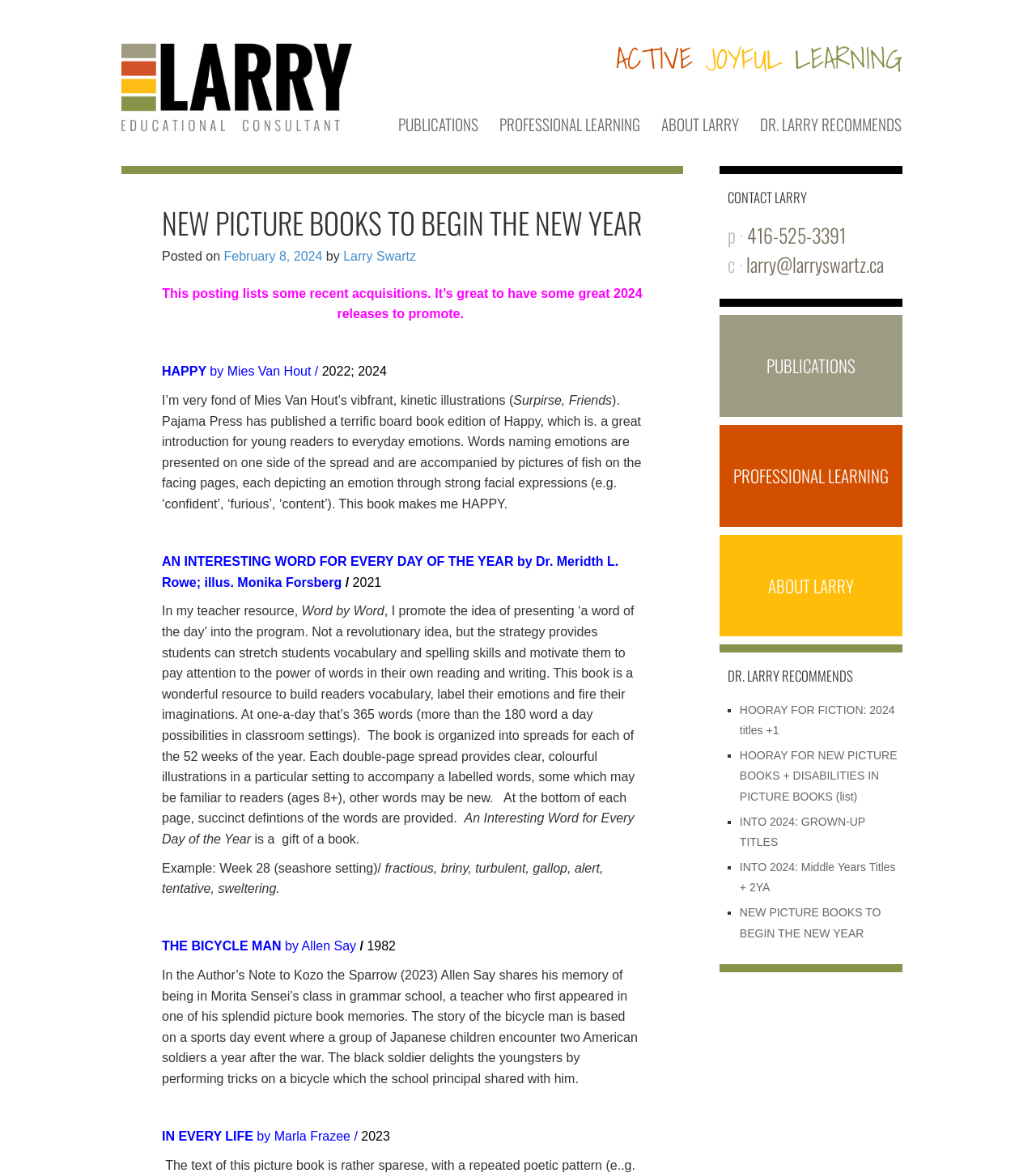Determine the bounding box coordinates for the clickable element to execute this instruction: "Click on the 'PUBLICATIONS' link". Provide the coordinates as four float numbers between 0 and 1, i.e., [left, top, right, bottom].

[0.384, 0.096, 0.462, 0.116]